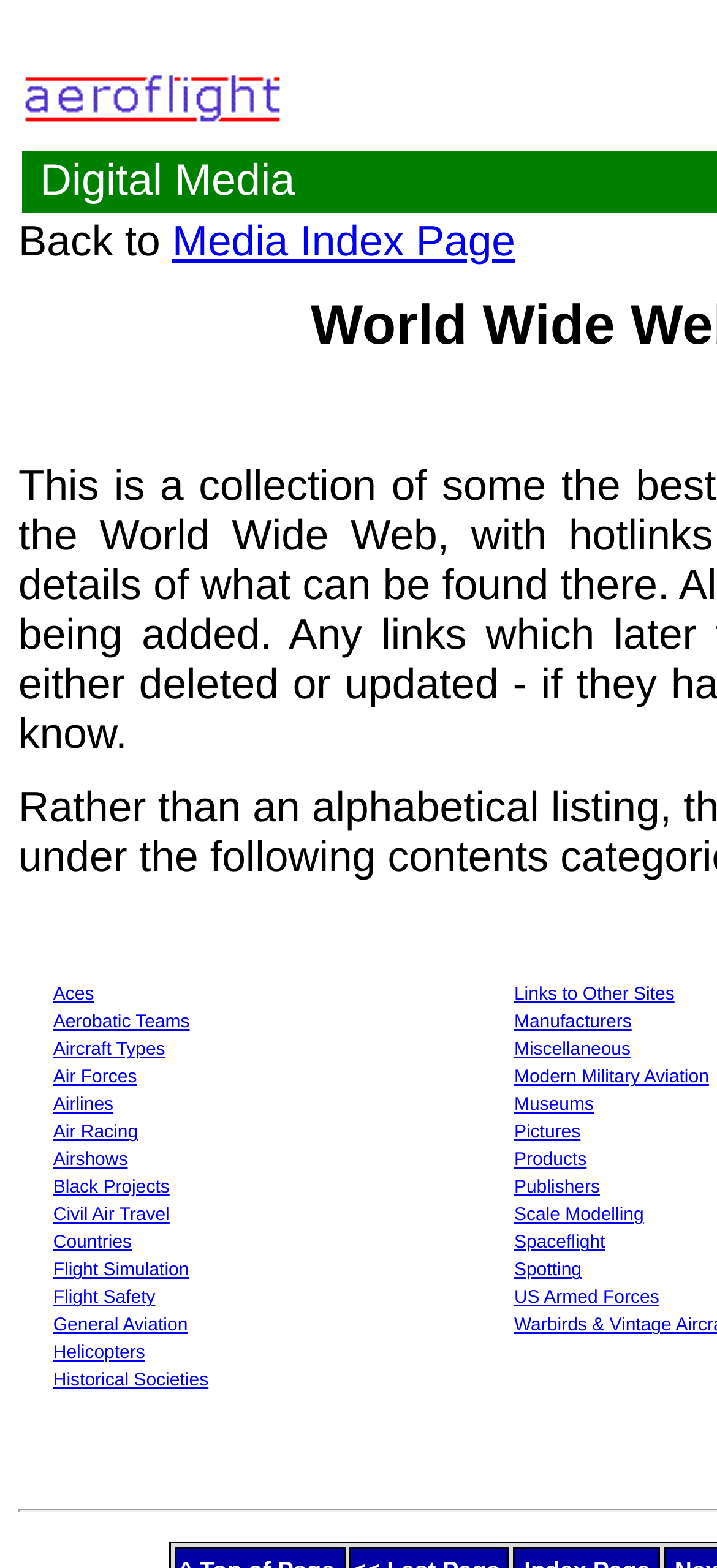Determine the bounding box coordinates of the region I should click to achieve the following instruction: "Learn about Aerobatic Teams". Ensure the bounding box coordinates are four float numbers between 0 and 1, i.e., [left, top, right, bottom].

[0.074, 0.646, 0.265, 0.659]